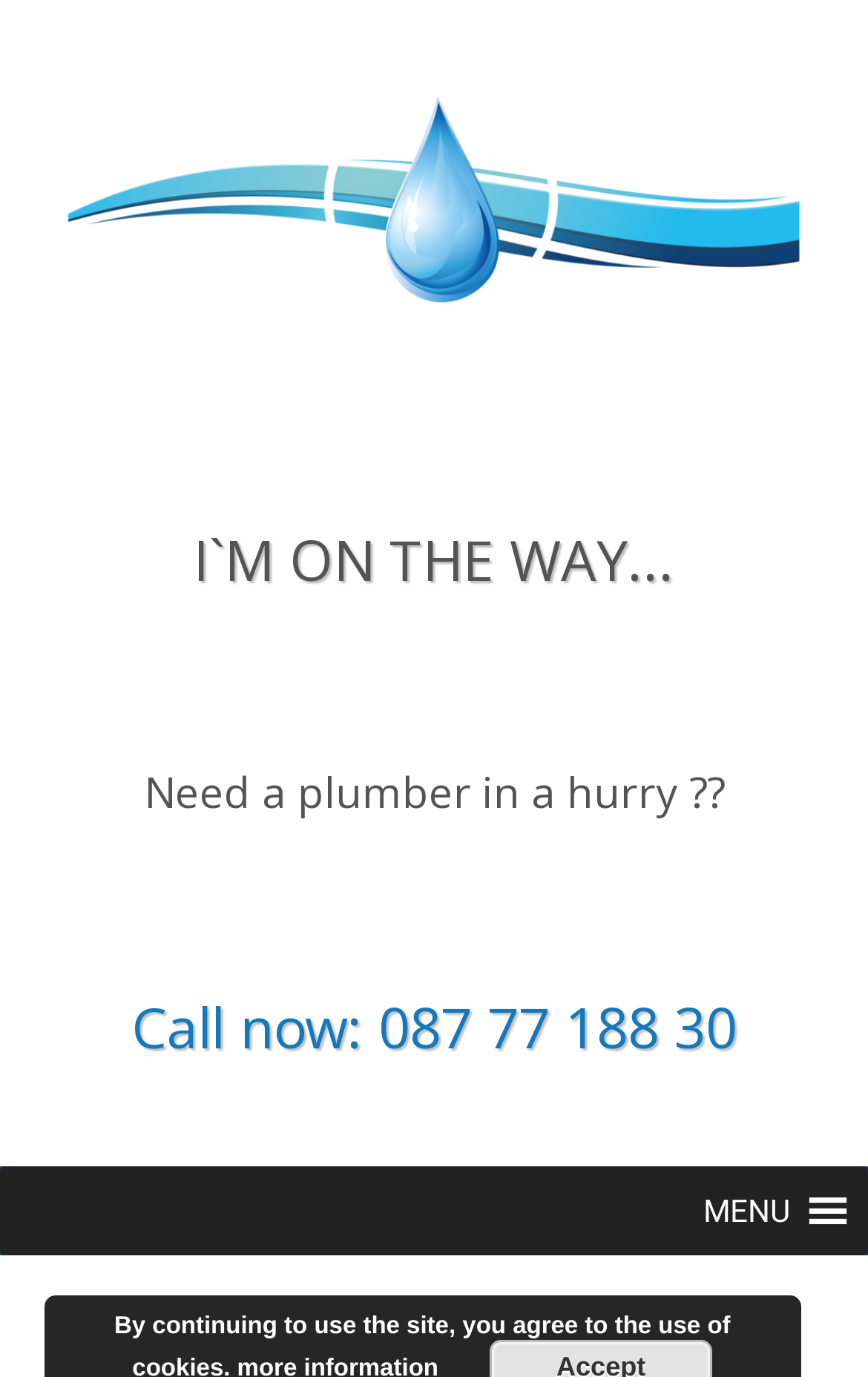Identify the headline of the webpage and generate its text content.

I`M ON THE WAY...